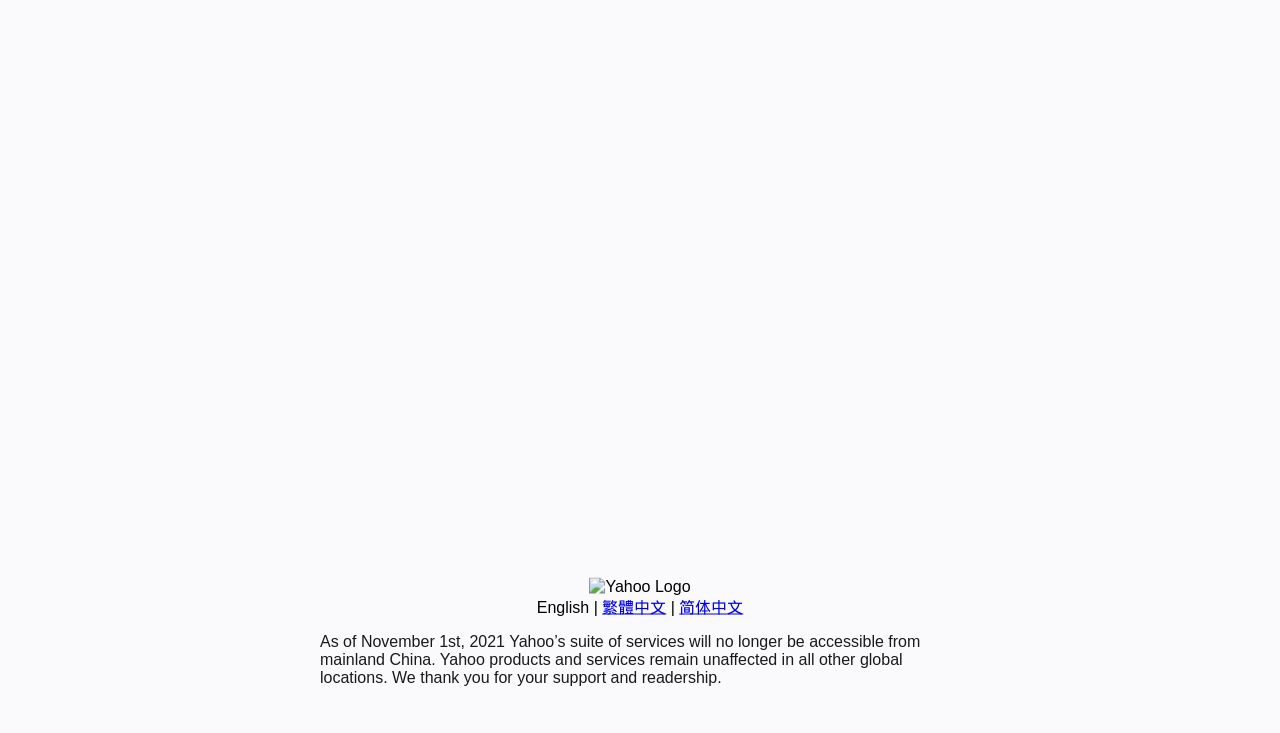Please find the bounding box coordinates in the format (top-left x, top-left y, bottom-right x, bottom-right y) for the given element description. Ensure the coordinates are floating point numbers between 0 and 1. Description: admin@kathylangleypsychology.com.au

None